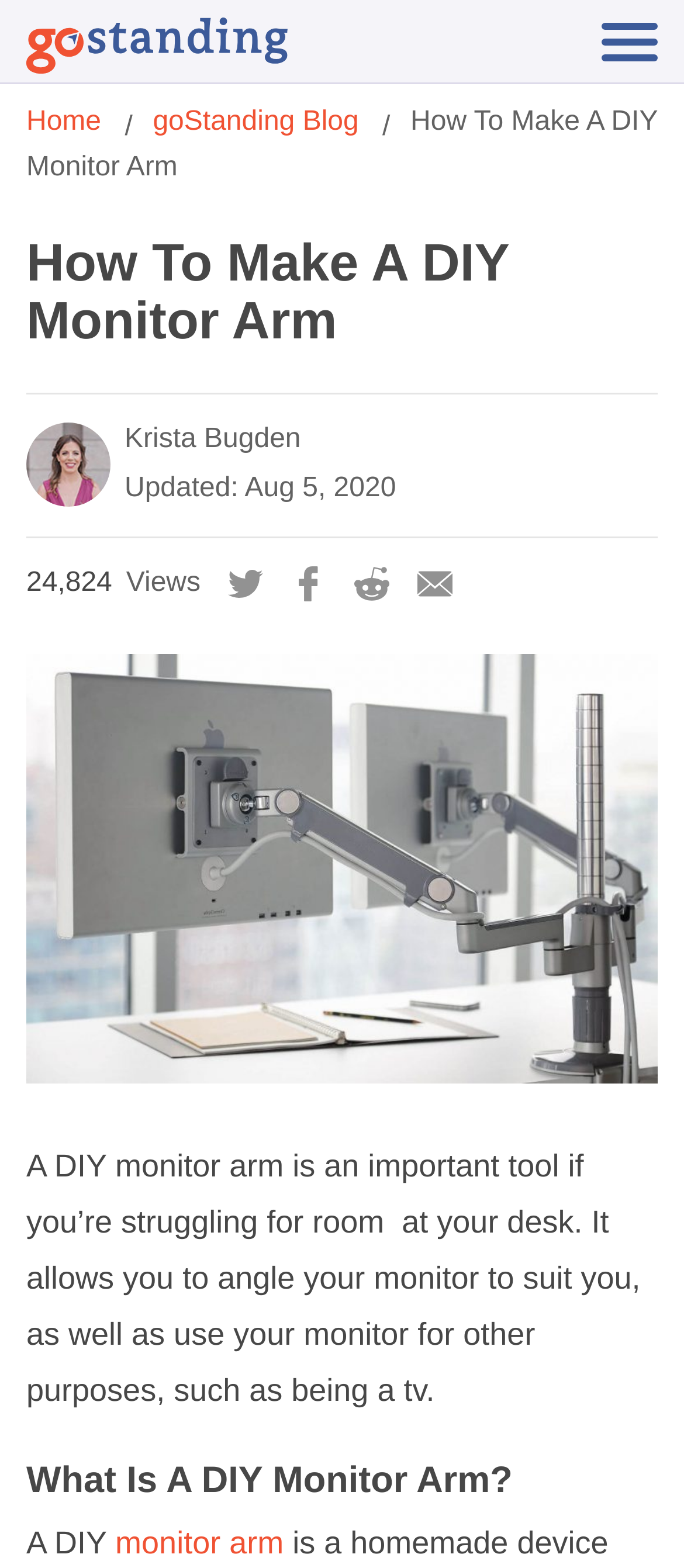Please locate the bounding box coordinates of the element that should be clicked to achieve the given instruction: "Click the logo".

[0.038, 0.011, 0.419, 0.047]